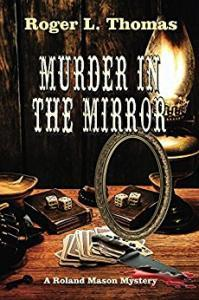What is the color palette of the book cover?
Please provide a comprehensive answer based on the information in the image.

The overall color palette of the book cover is warm, with wooden textures enhancing the mysterious and classic feel of the book.